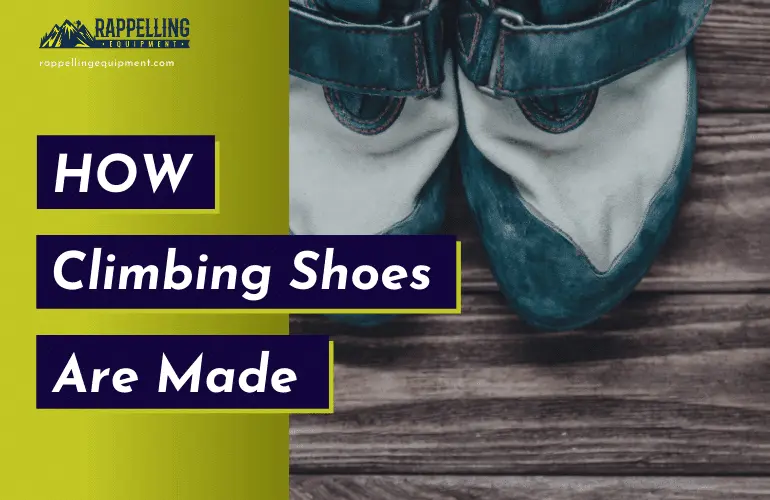Describe every aspect of the image in depth.

The image features a close-up view of a pair of climbing shoes, showcasing their distinctive design and construction. The focus is on the shoe’s materials and features, including the snug fit and rubber soles essential for rock climbing. Accompanying the image is a bold, stylized text that reads "HOW Climbing Shoes Are Made," emphasizing the subject of the accompanying content. This visually rich presentation aims to attract readers interested in learning about the manufacturing process of climbing shoes, which is highlighted in the related informative article titled "How Climbing Shoes are Made? (8-Step Process Explained)," ensuring both visual appeal and educational value for aspiring and professional climbers alike.